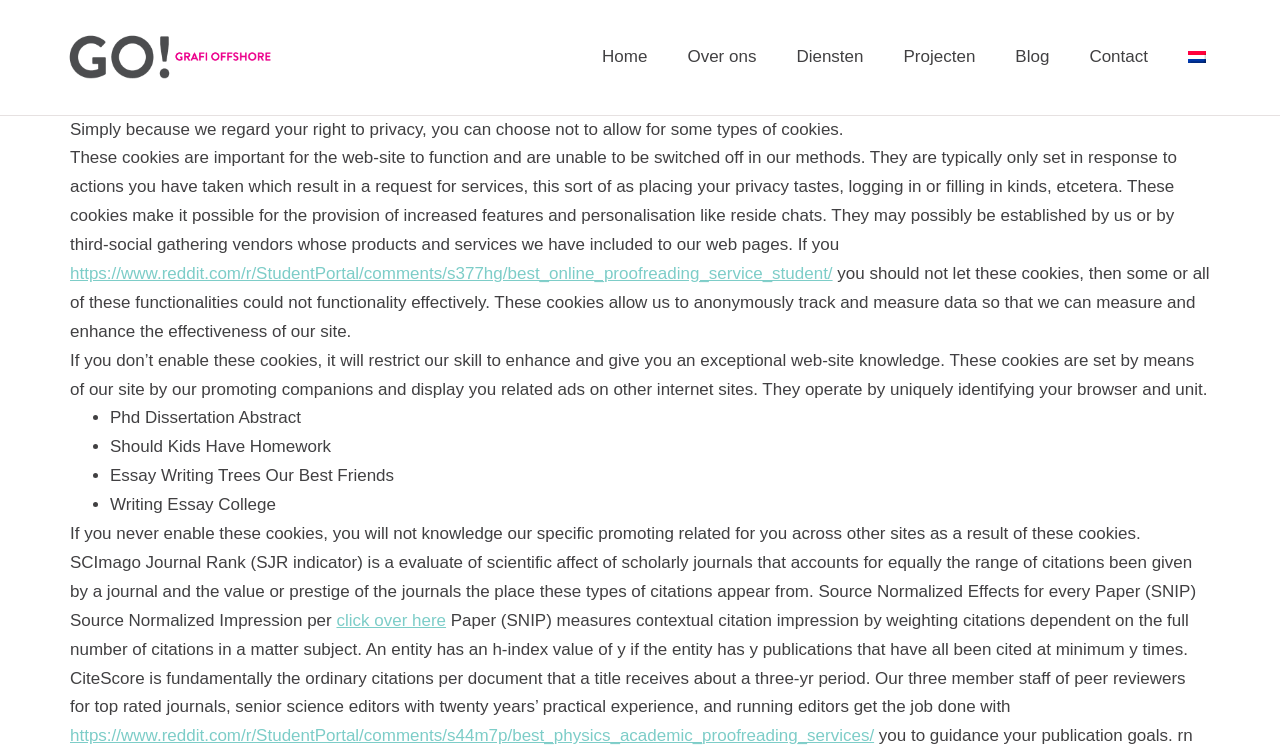Look at the image and give a detailed response to the following question: What is the function of the link 'click over here'?

The link 'click over here' is likely to provide more information or redirect the user to a page that explains the concept of SCImago Journal Rank (SJR indicator) and Source Normalized Impact per Paper (SNIP) in more detail.